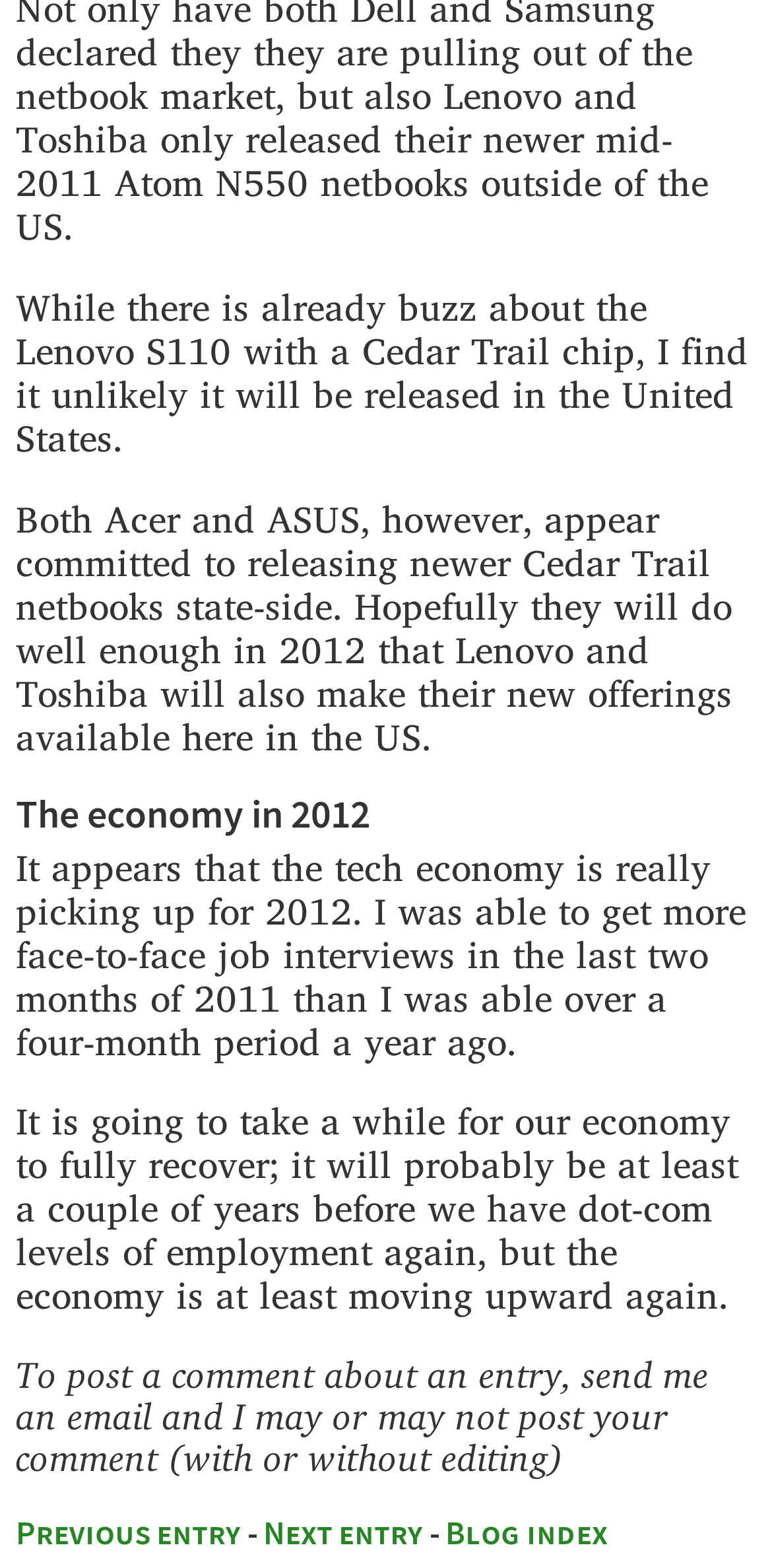Please examine the image and answer the question with a detailed explanation:
How can one post a comment about an entry?

The author states 'To post a comment about an entry, send me an email and I may or may not post your comment (with or without editing)' which indicates that one can post a comment by sending an email to the author.